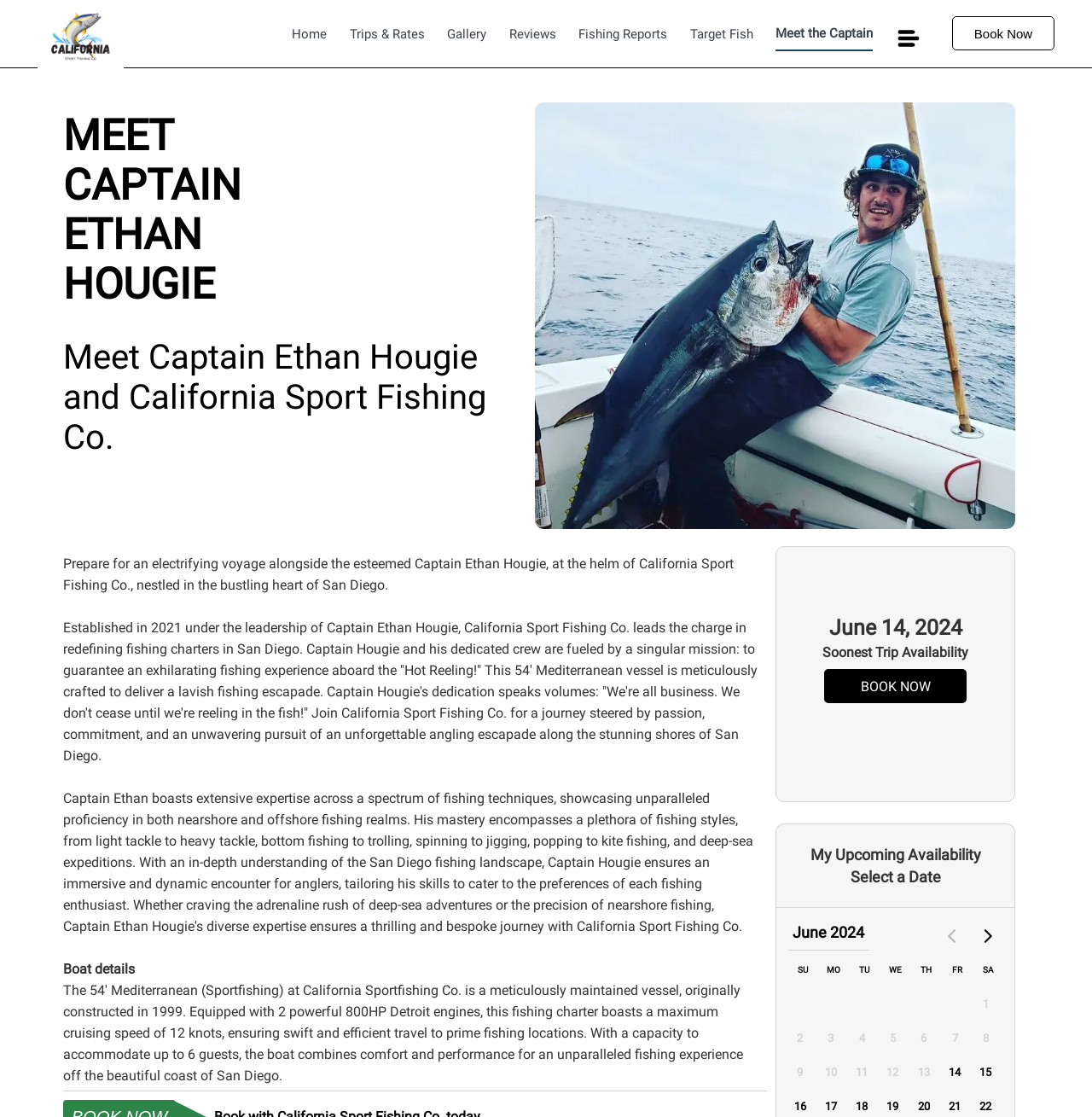Determine the bounding box coordinates for the clickable element to execute this instruction: "Read the 'Meet the Captain' section". Provide the coordinates as four float numbers between 0 and 1, i.e., [left, top, right, bottom].

[0.71, 0.023, 0.799, 0.046]